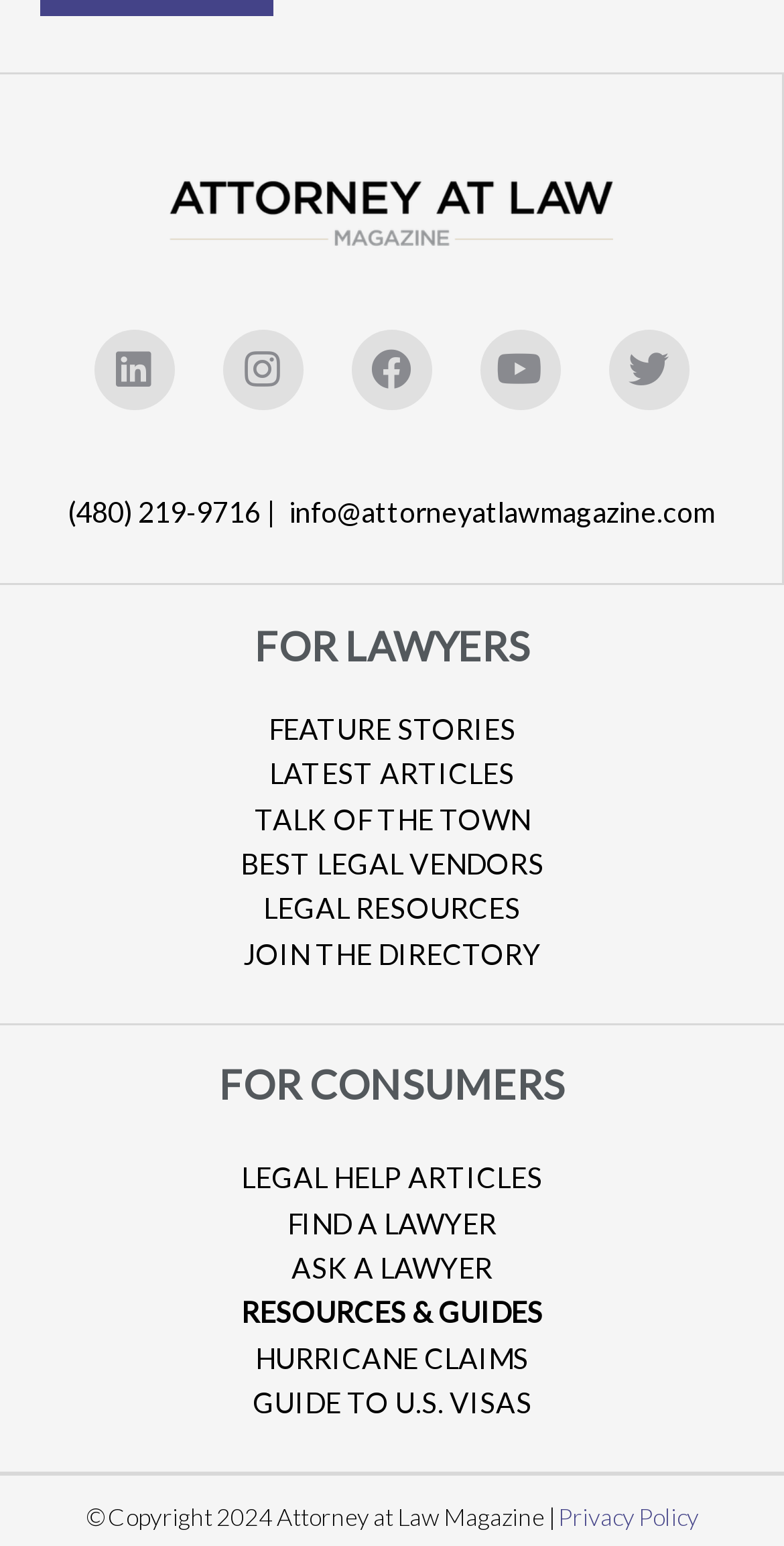Provide the bounding box coordinates for the specified HTML element described in this description: "Ask a Lawyer". The coordinates should be four float numbers ranging from 0 to 1, in the format [left, top, right, bottom].

[0.372, 0.804, 0.628, 0.826]